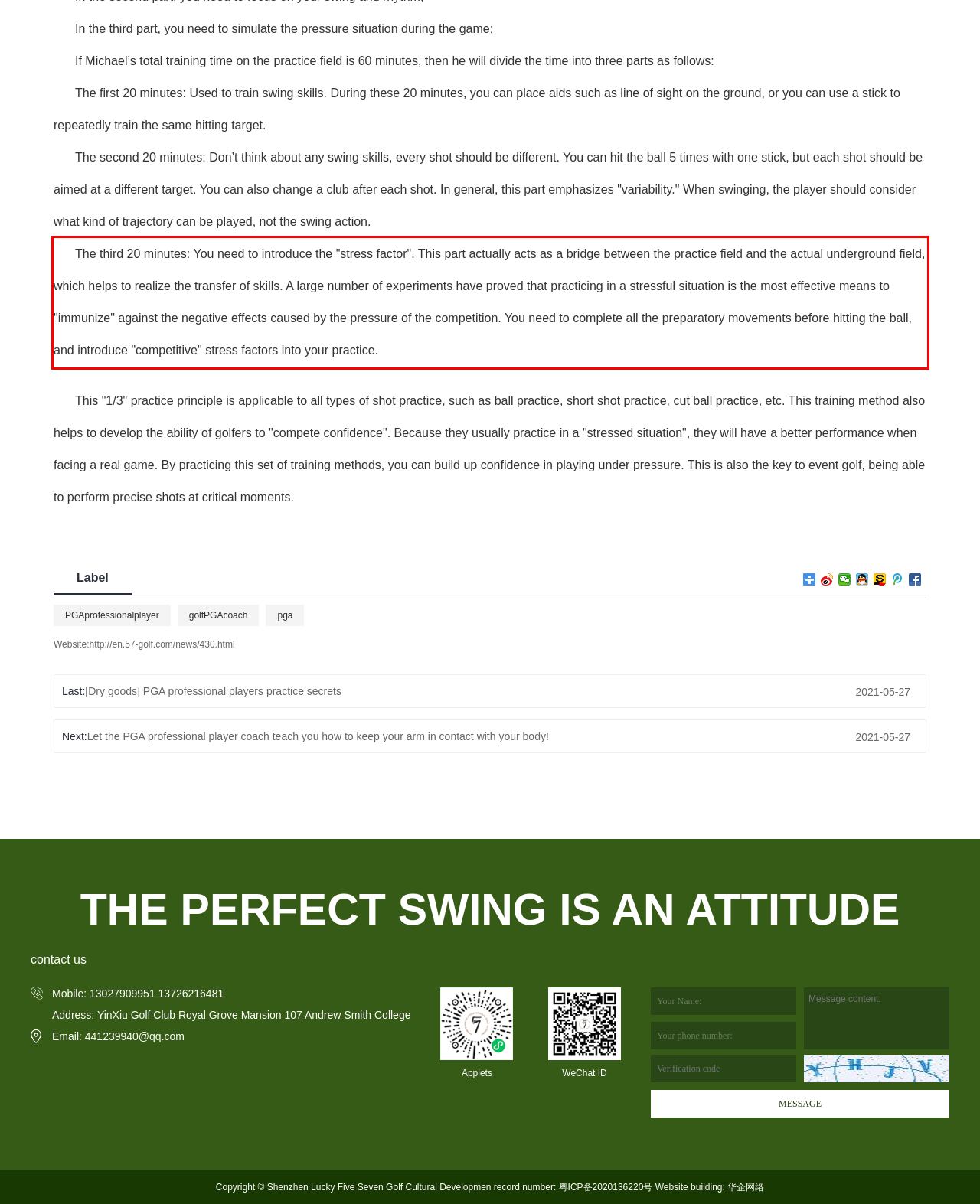Identify the text within the red bounding box on the webpage screenshot and generate the extracted text content.

The third 20 minutes: You need to introduce the "stress factor". This part actually acts as a bridge between the practice field and the actual underground field, which helps to realize the transfer of skills. A large number of experiments have proved that practicing in a stressful situation is the most effective means to "immunize" against the negative effects caused by the pressure of the competition. You need to complete all the preparatory movements before hitting the ball, and introduce "competitive" stress factors into your practice.